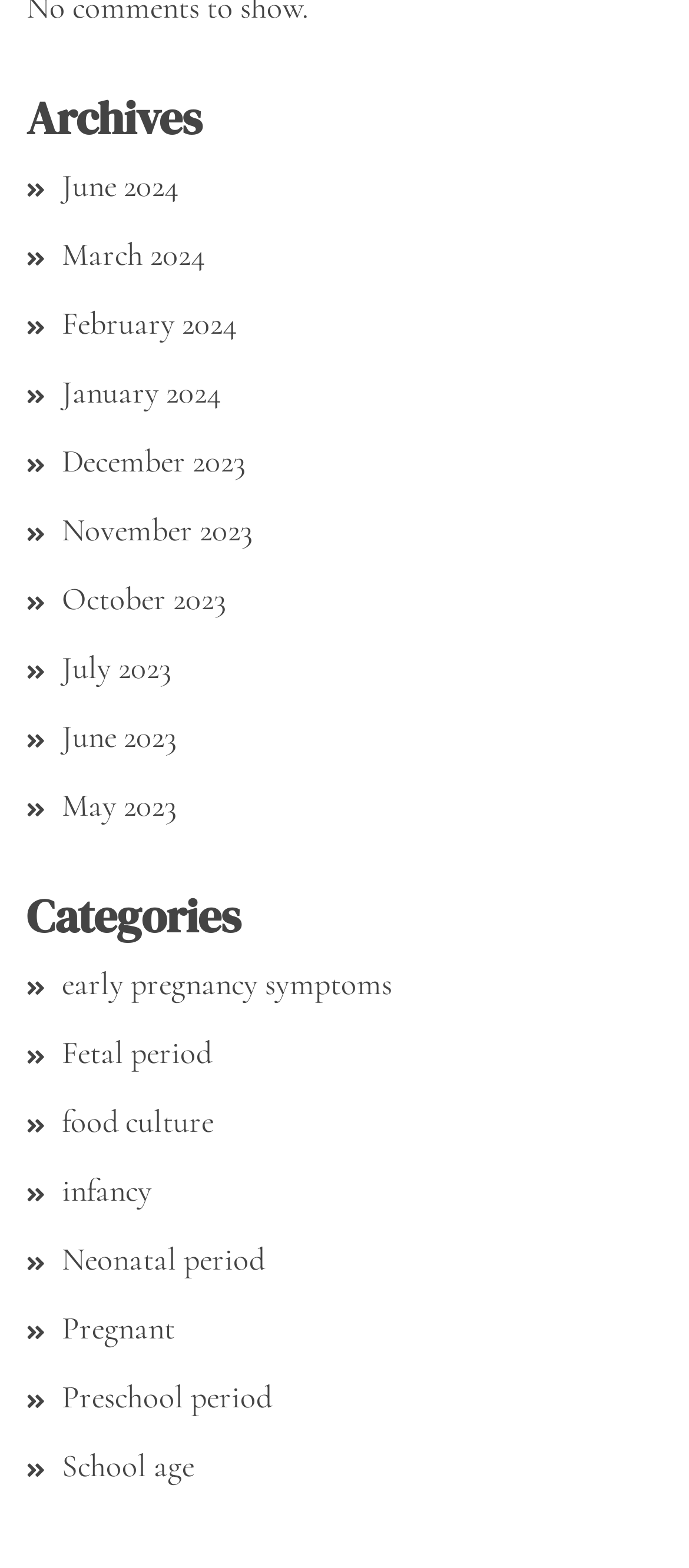Locate the UI element described by food culture in the provided webpage screenshot. Return the bounding box coordinates in the format (top-left x, top-left y, bottom-right x, bottom-right y), ensuring all values are between 0 and 1.

[0.09, 0.703, 0.31, 0.727]